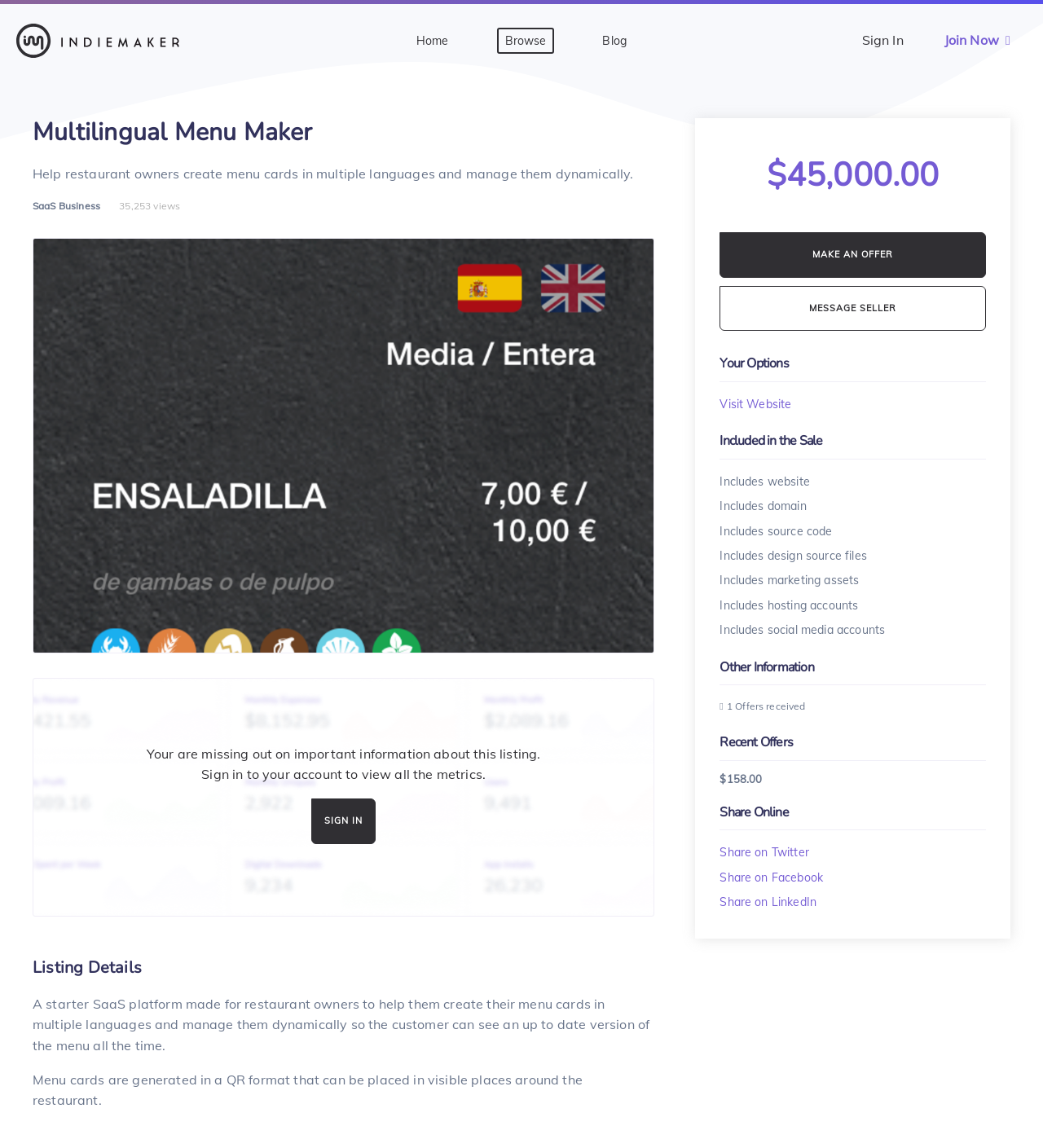Summarize the webpage in an elaborate manner.

This webpage is about a multilingual menu maker platform for sale on IndieMaker. At the top, there are five links: "IndieMaker", "Home", "Browse", "Blog", and "Sign In", followed by a "Join Now" button with an icon. Below these links, there is a large heading "Multilingual Menu Maker" and a brief description of the platform, which is to help restaurant owners create menu cards in multiple languages and manage them dynamically.

To the right of the description, there is a smaller heading "SaaS Business" and a view count of 35,253. Below this, there is a link to the platform with an image, and a message prompting users to sign in to view more metrics. A "SIGN IN" link is placed below this message.

The main content of the page is divided into sections. The first section is "Listing Details", which provides a detailed description of the platform, including its features and benefits. The second section displays the price of the platform, $45,000.00, with options to "MAKE AN OFFER" or "MESSAGE SELLER".

The third section is "Your Options", which includes a link to visit the website. The fourth section is "Included in the Sale", which lists the items included in the sale, such as the website, domain, source code, and more. The fifth section is "Other Information", which displays the number of offers received, and the sixth section is "Recent Offers", which shows a recent offer of $158.00. Finally, there is a "Share Online" section with links to share the listing on Twitter, Facebook, and LinkedIn.